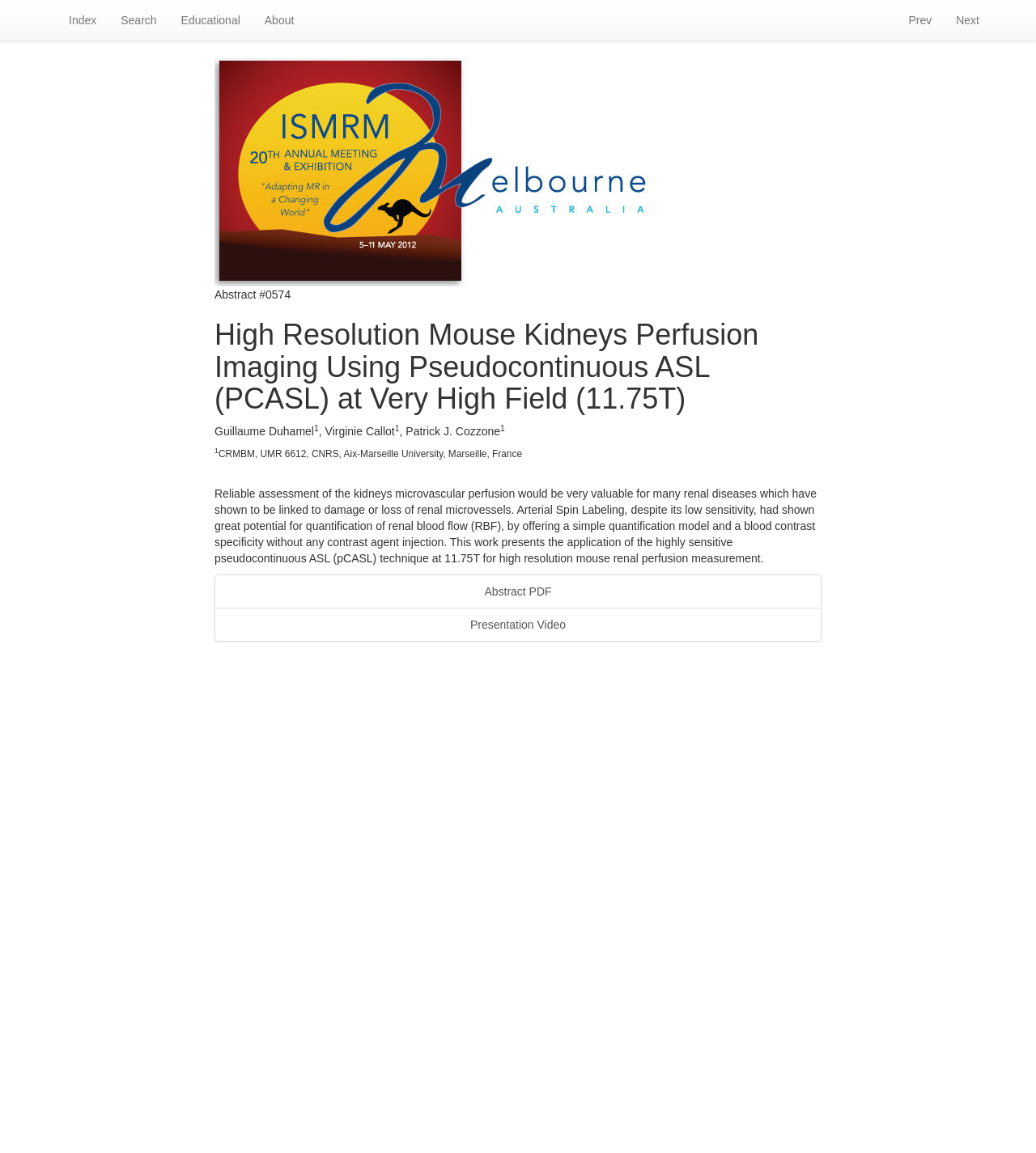Find the primary header on the webpage and provide its text.

High Resolution Mouse Kidneys Perfusion Imaging Using Pseudocontinuous ASL (PCASL) at Very High Field (11.75T)